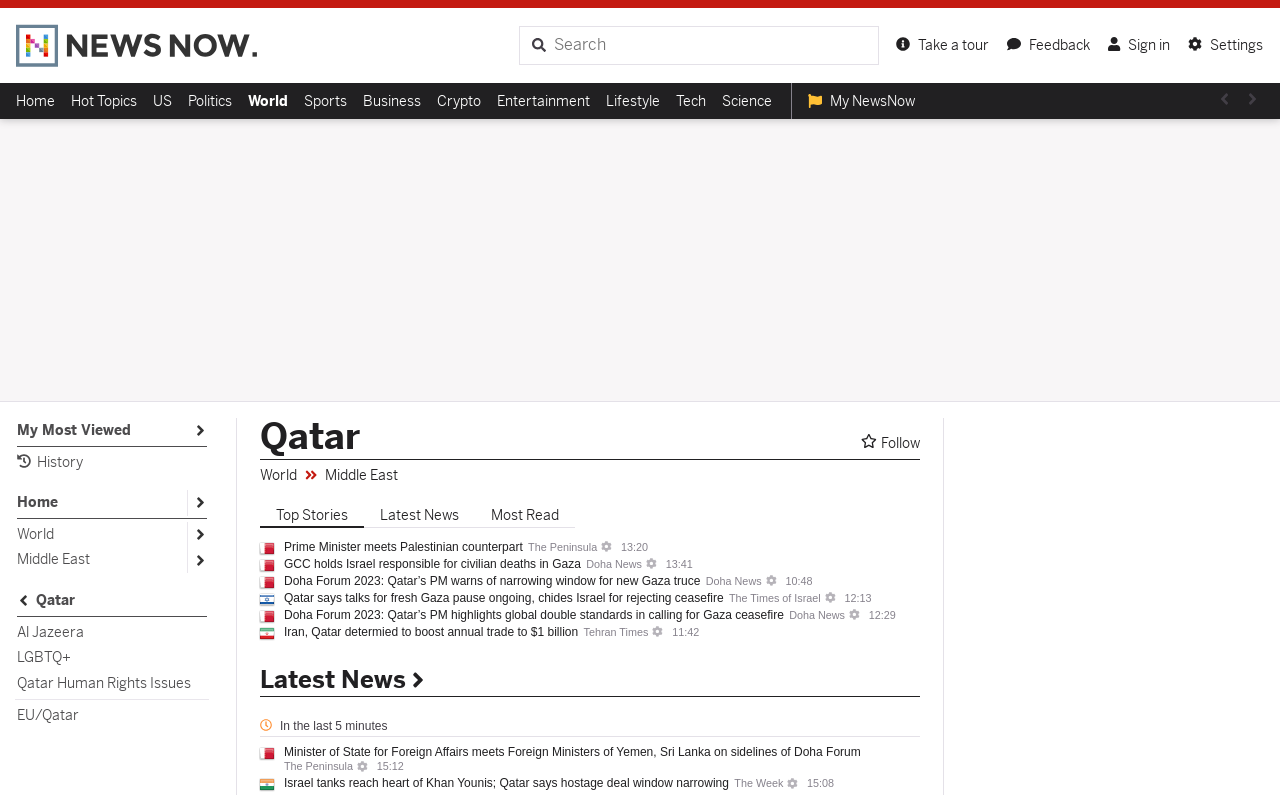Pinpoint the bounding box coordinates of the clickable area necessary to execute the following instruction: "Sign in to your account". The coordinates should be given as four float numbers between 0 and 1, namely [left, top, right, bottom].

[0.865, 0.045, 0.915, 0.07]